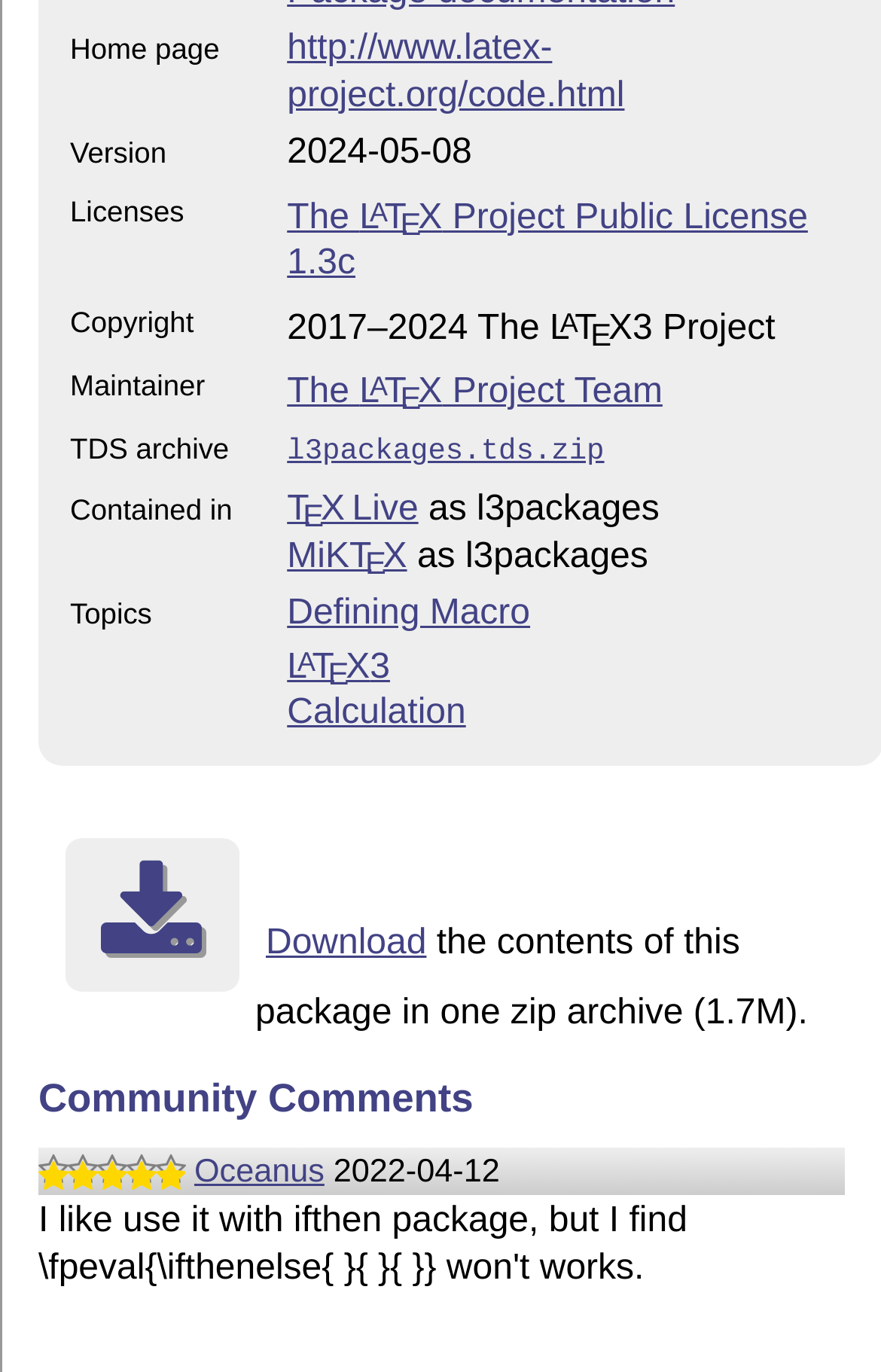Please determine the bounding box coordinates, formatted as (top-left x, top-left y, bottom-right x, bottom-right y), with all values as floating point numbers between 0 and 1. Identify the bounding box of the region described as: The LaTeX Project Team

[0.326, 0.271, 0.752, 0.299]